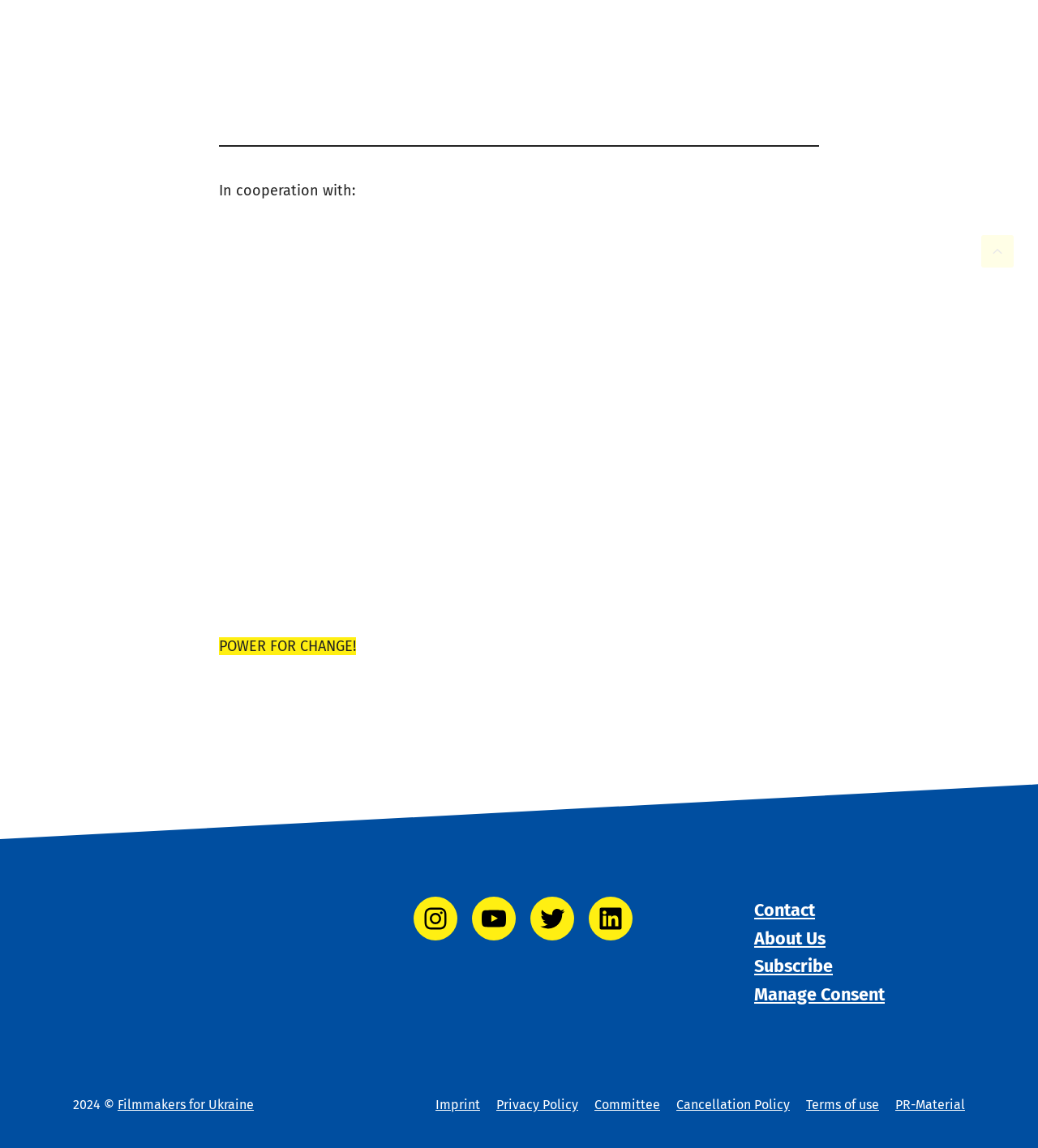Find the bounding box coordinates for the element that must be clicked to complete the instruction: "Download Beliya Ringtone". The coordinates should be four float numbers between 0 and 1, indicated as [left, top, right, bottom].

None